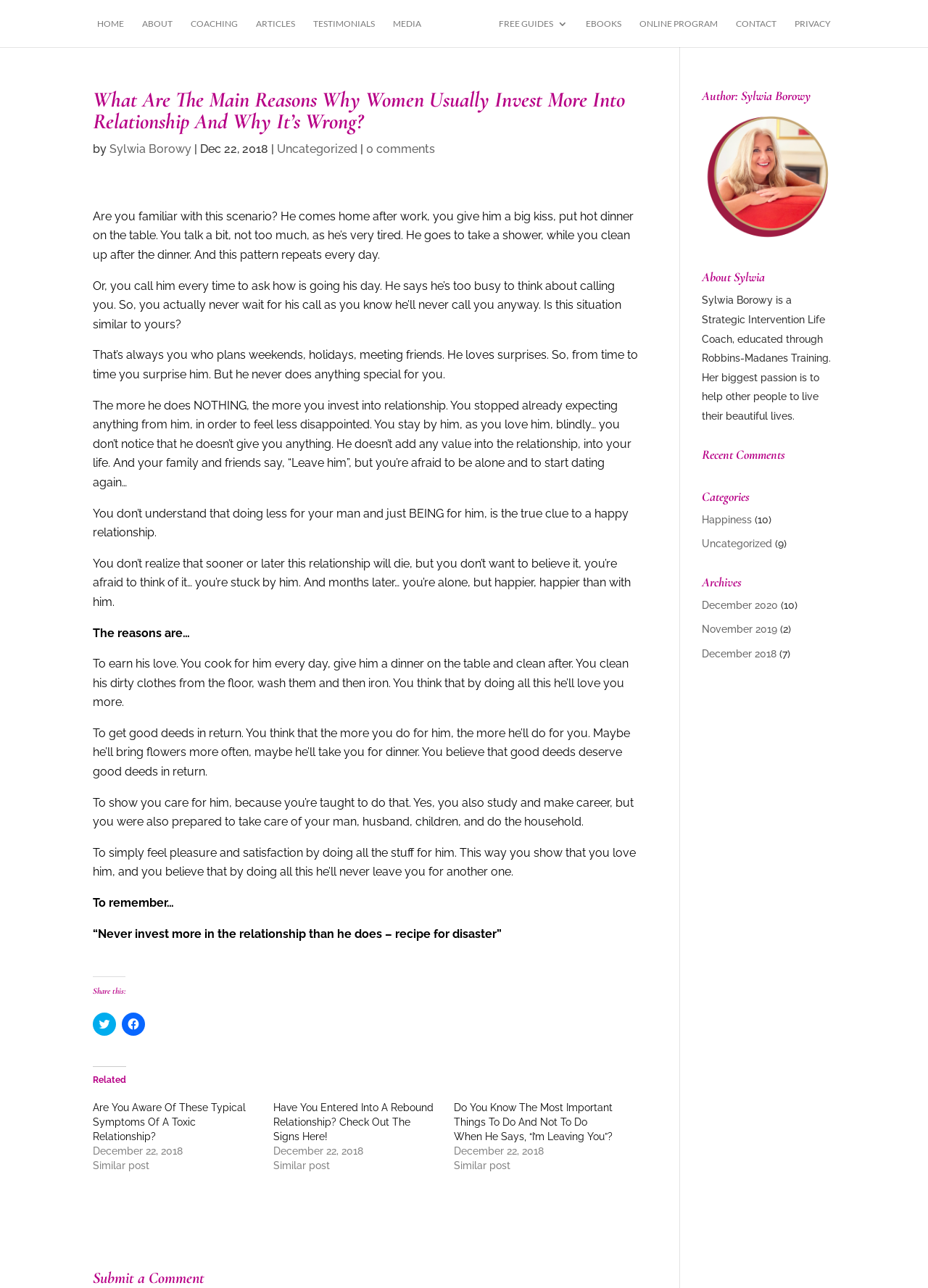What is the main heading displayed on the webpage? Please provide the text.

What Are The Main Reasons Why Women Usually Invest More Into Relationship And Why It’s Wrong?